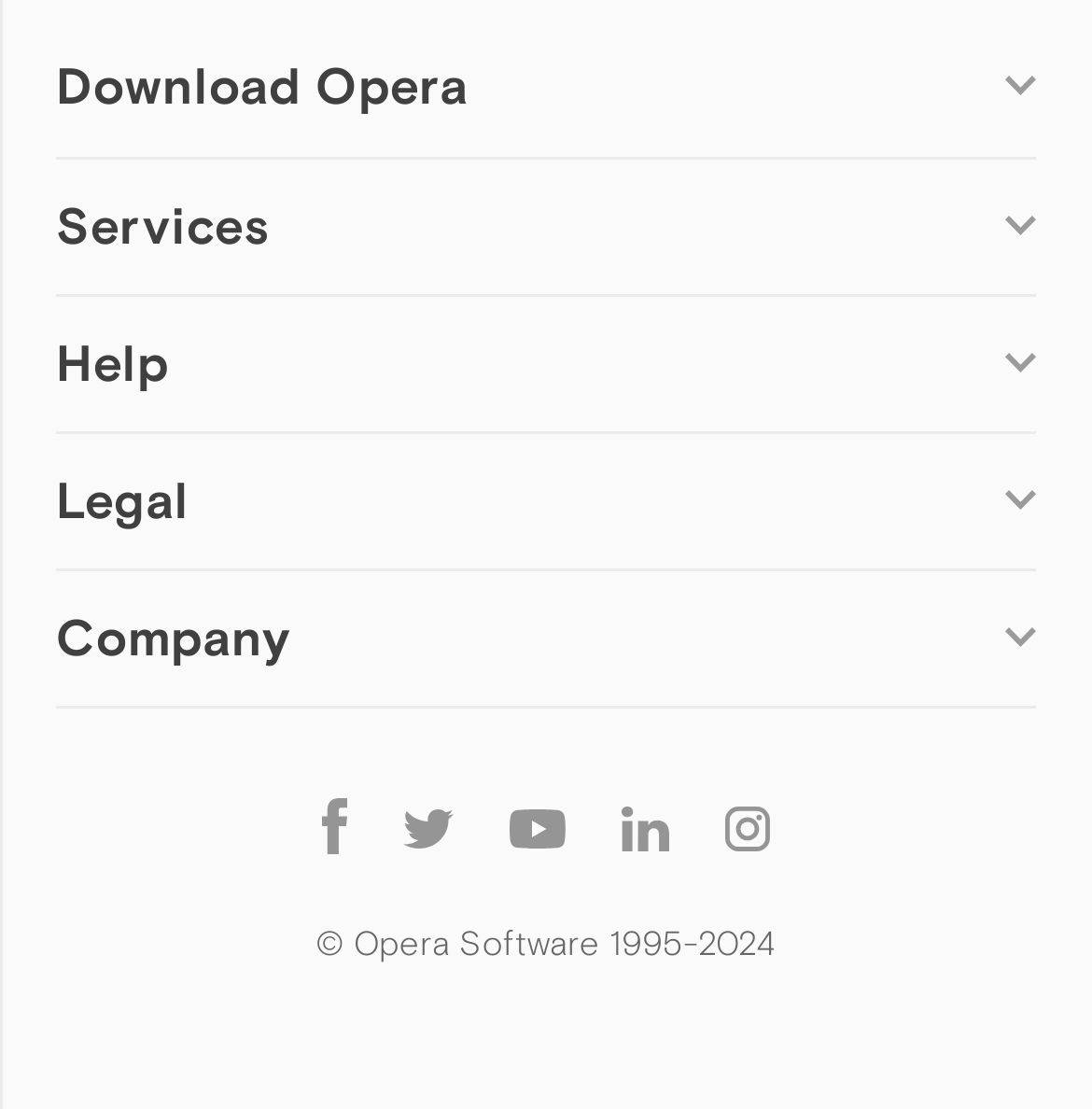Bounding box coordinates are specified in the format (top-left x, top-left y, bottom-right x, bottom-right y). All values are floating point numbers bounded between 0 and 1. Please provide the bounding box coordinate of the region this sentence describes: Opera for basic phones

[0.079, 0.842, 0.427, 0.878]